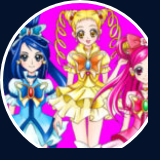Consider the image and give a detailed and elaborate answer to the question: 
How many characters are featured in the image?

The image features three vibrant characters designed in a stylized, anime-inspired art style, each with distinct hair colors and outfits.